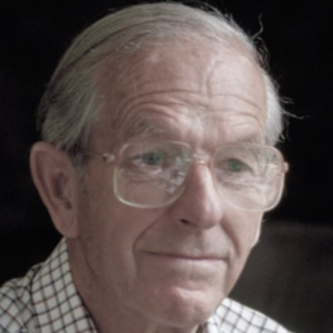How many times did Frederick Sanger win the Nobel Prize?
Using the image as a reference, answer with just one word or a short phrase.

Twice